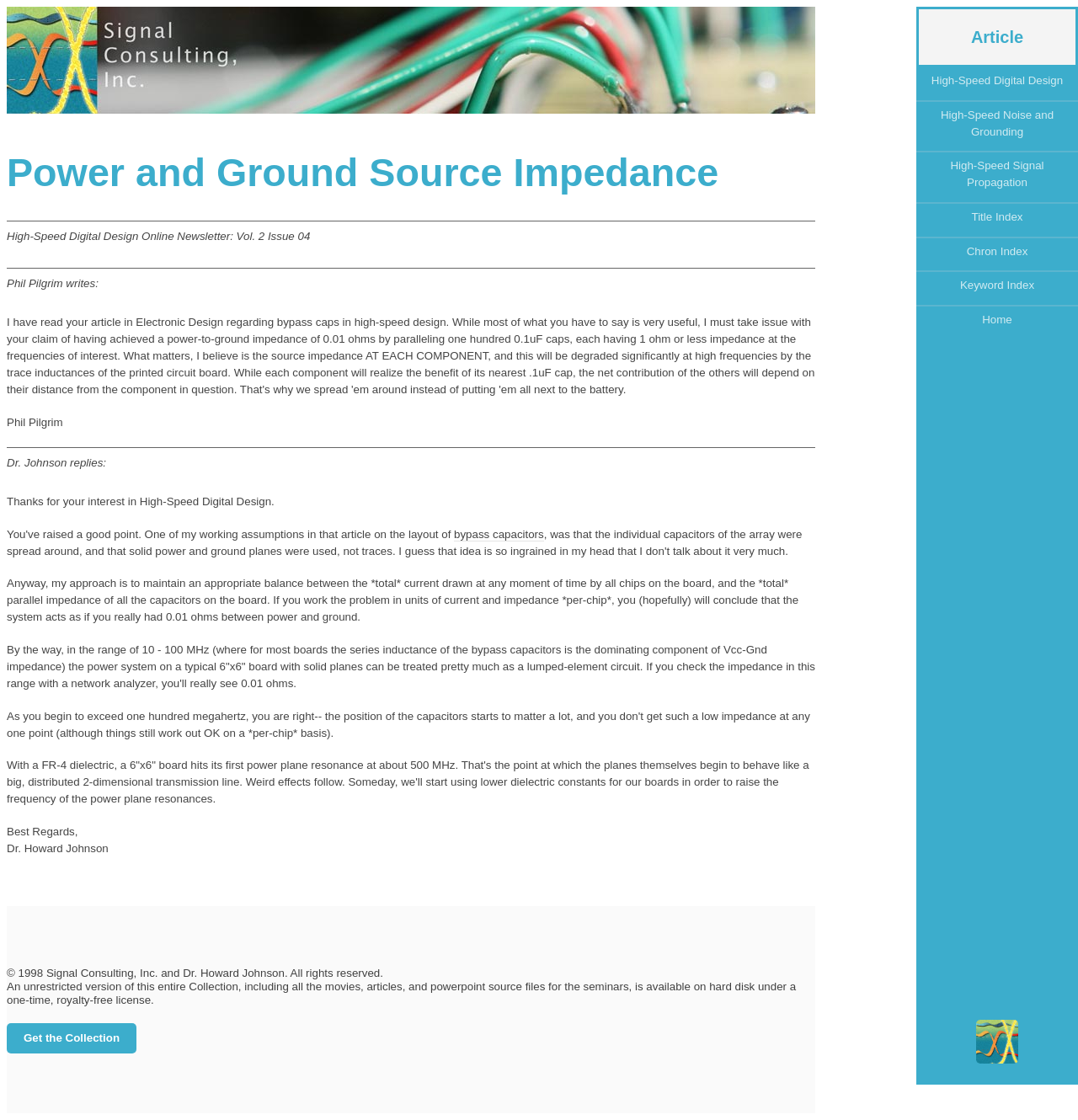Analyze the image and answer the question with as much detail as possible: 
What is the frequency range where the power system can be treated as a lumped-element circuit?

As stated in the text, in the range of 10-100 MHz, where the series inductance of the bypass capacitors is the dominating component of Vcc-Gnd impedance, the power system on a typical 6"x6" board with solid planes can be treated pretty much as a lumped-element circuit.